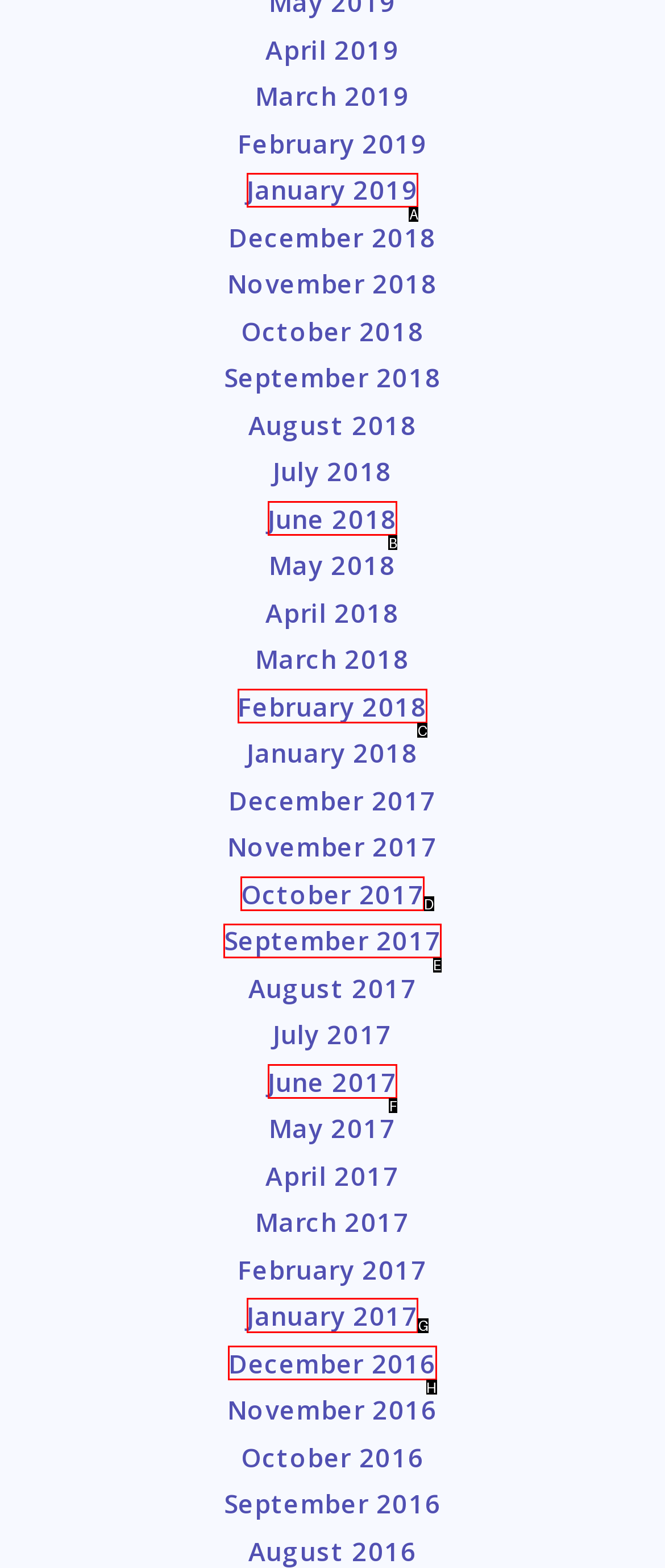To complete the task: View January 2017, which option should I click? Answer with the appropriate letter from the provided choices.

G